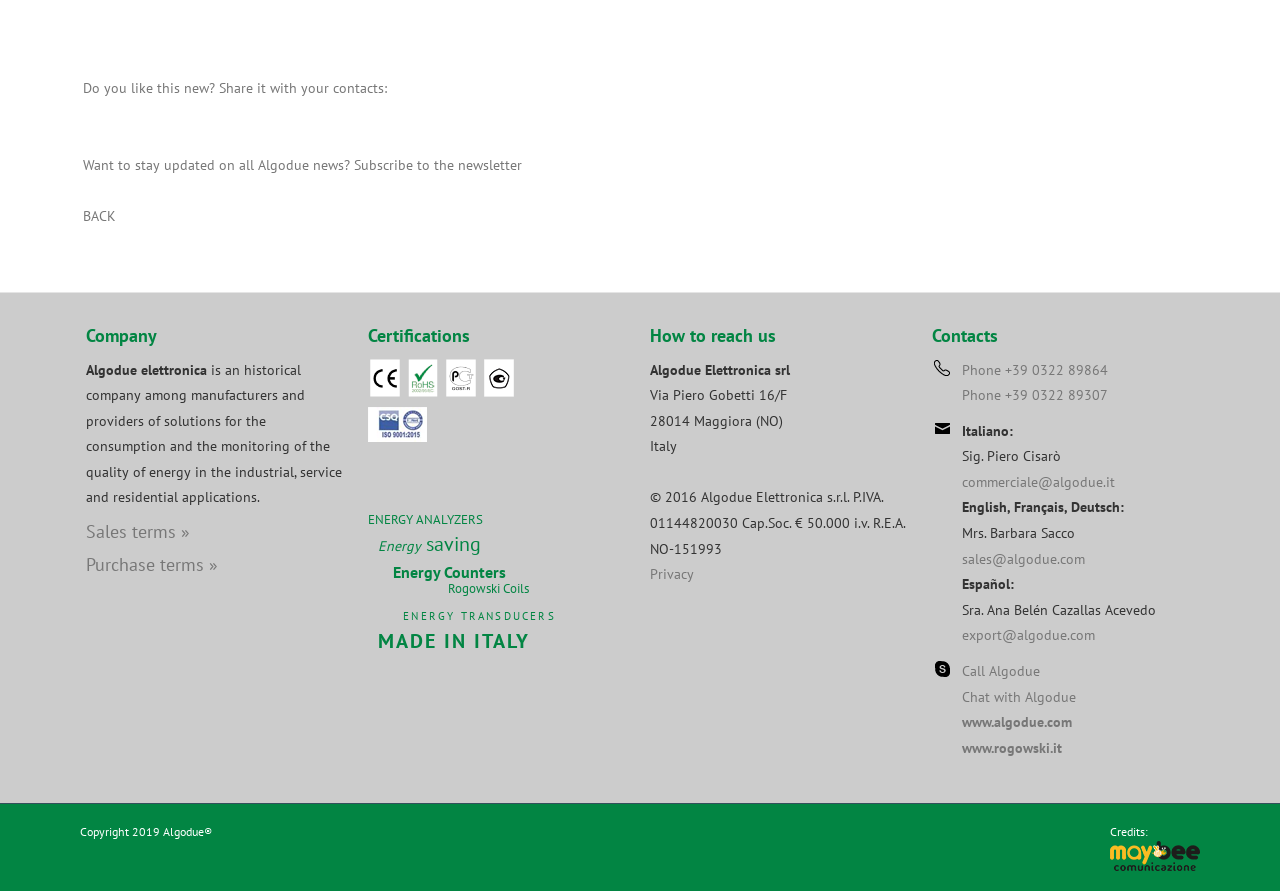Could you specify the bounding box coordinates for the clickable section to complete the following instruction: "View sales terms"?

[0.068, 0.584, 0.149, 0.609]